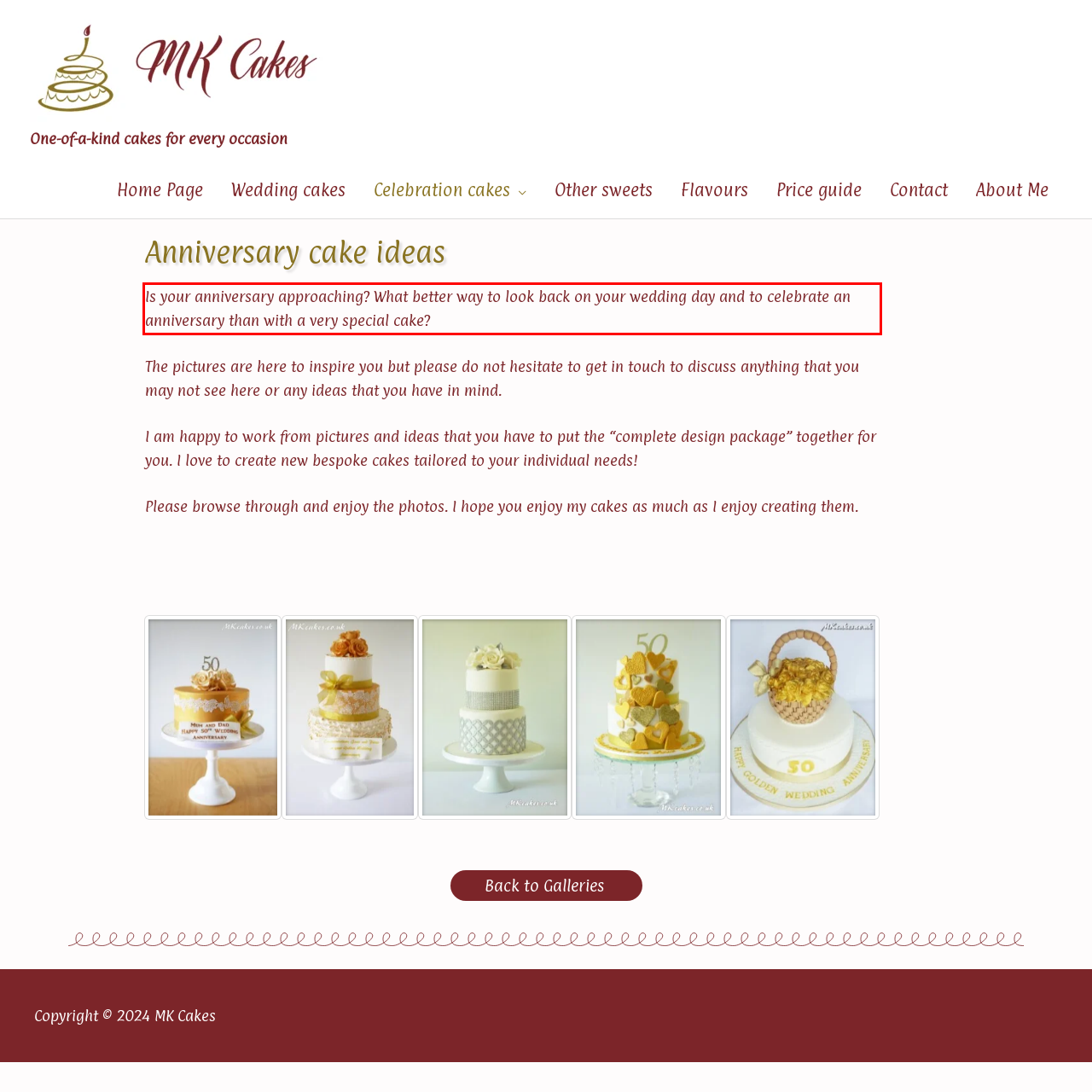You are provided with a webpage screenshot that includes a red rectangle bounding box. Extract the text content from within the bounding box using OCR.

Is your anniversary approaching? What better way to look back on your wedding day and to celebrate an anniversary than with a very special cake?